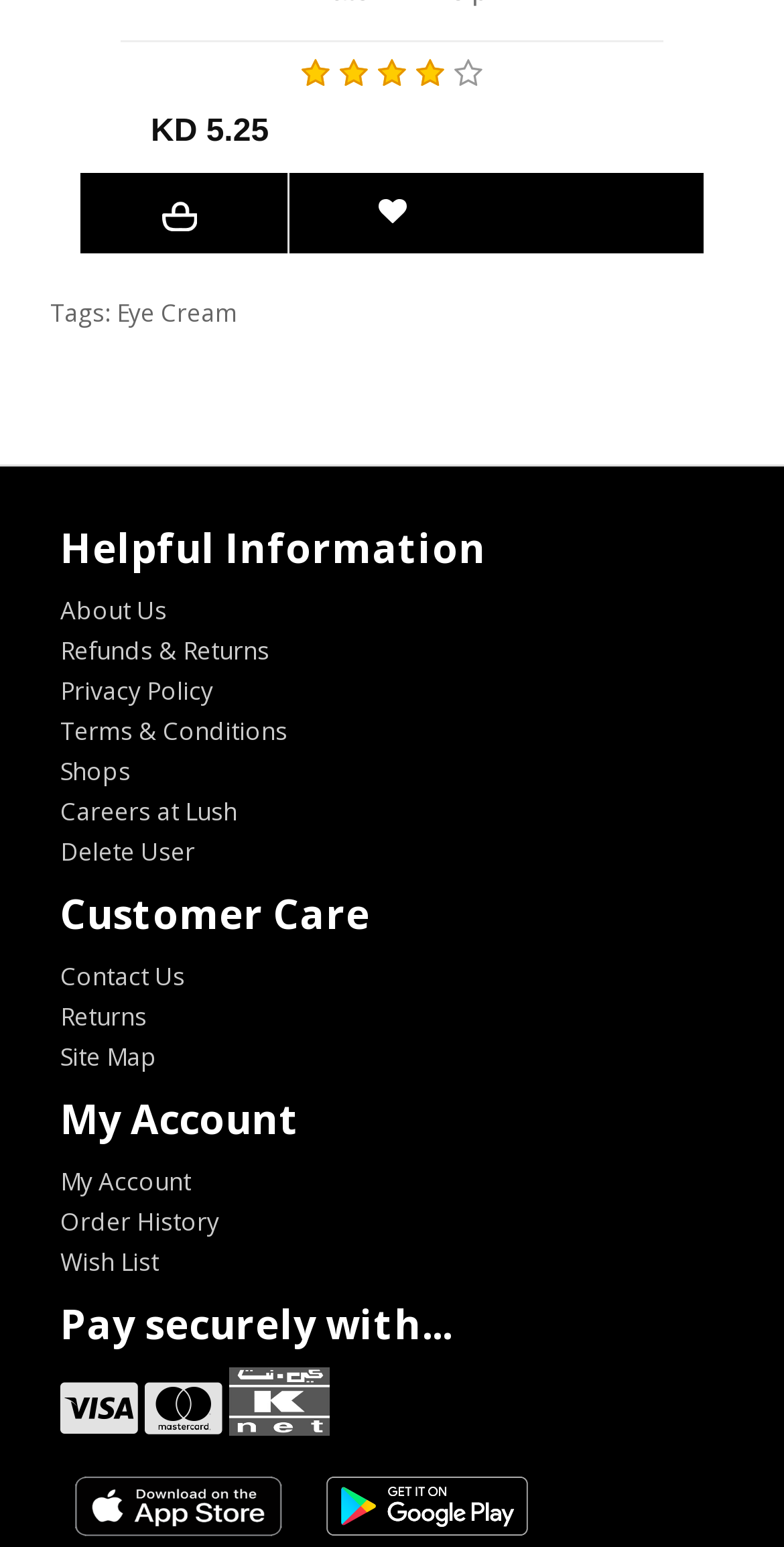Can you pinpoint the bounding box coordinates for the clickable element required for this instruction: "Go to the Contact Us page"? The coordinates should be four float numbers between 0 and 1, i.e., [left, top, right, bottom].

[0.077, 0.62, 0.236, 0.643]